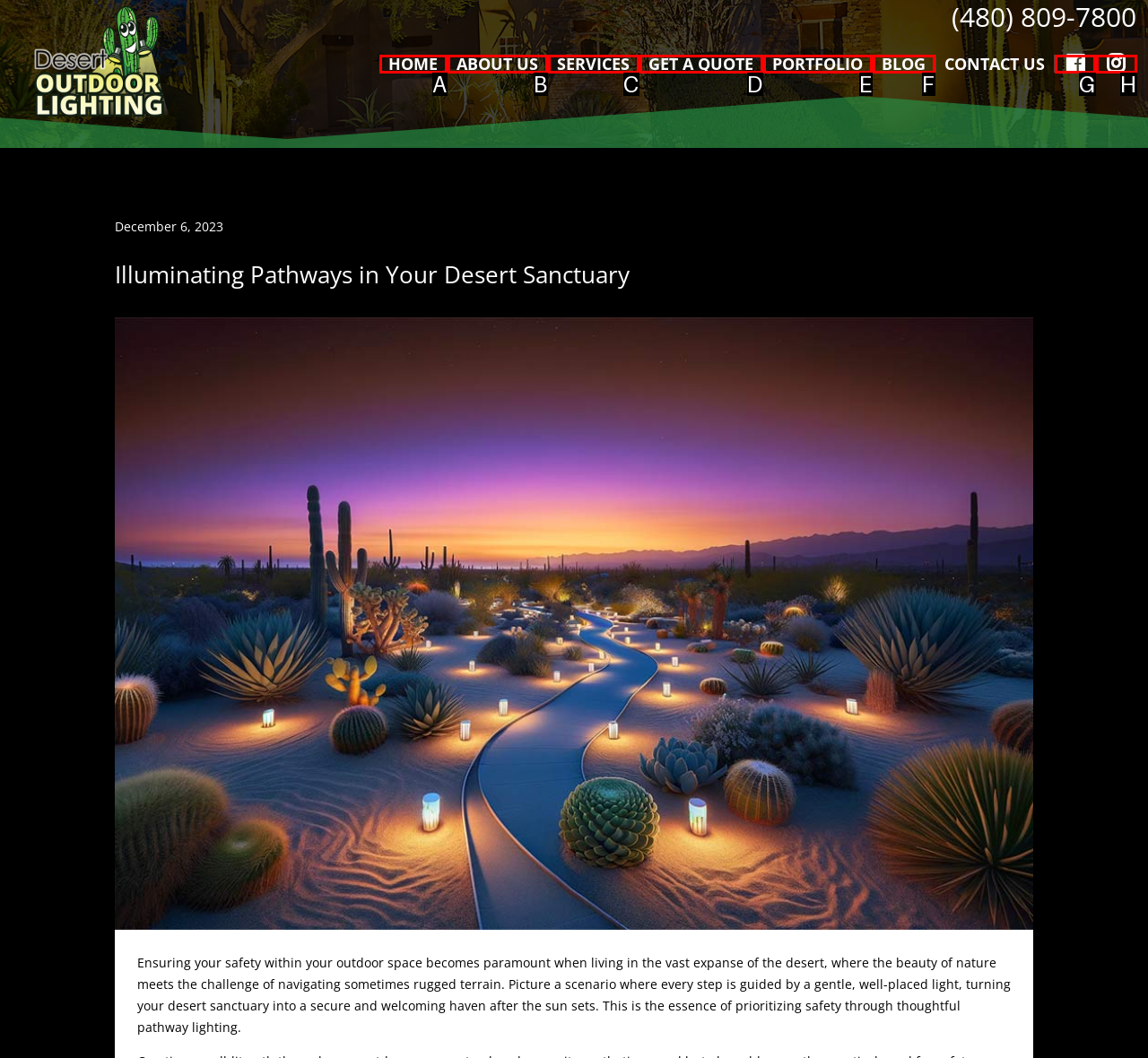Identify the matching UI element based on the description: Get a Quote
Reply with the letter from the available choices.

D